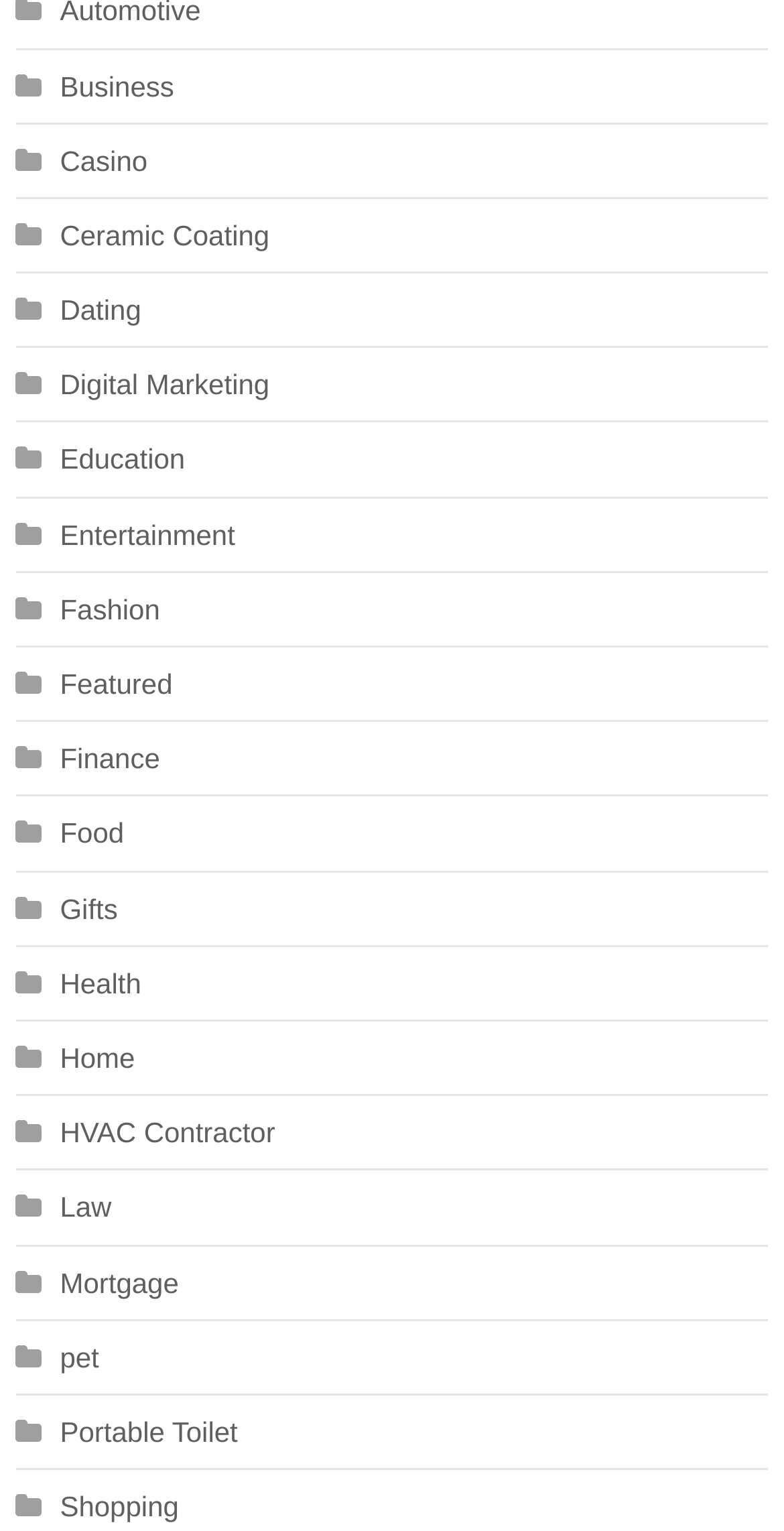How many categories are listed on the webpage?
Please use the image to deliver a detailed and complete answer.

I counted the number of links on the webpage, each representing a category, and found 25 categories listed.